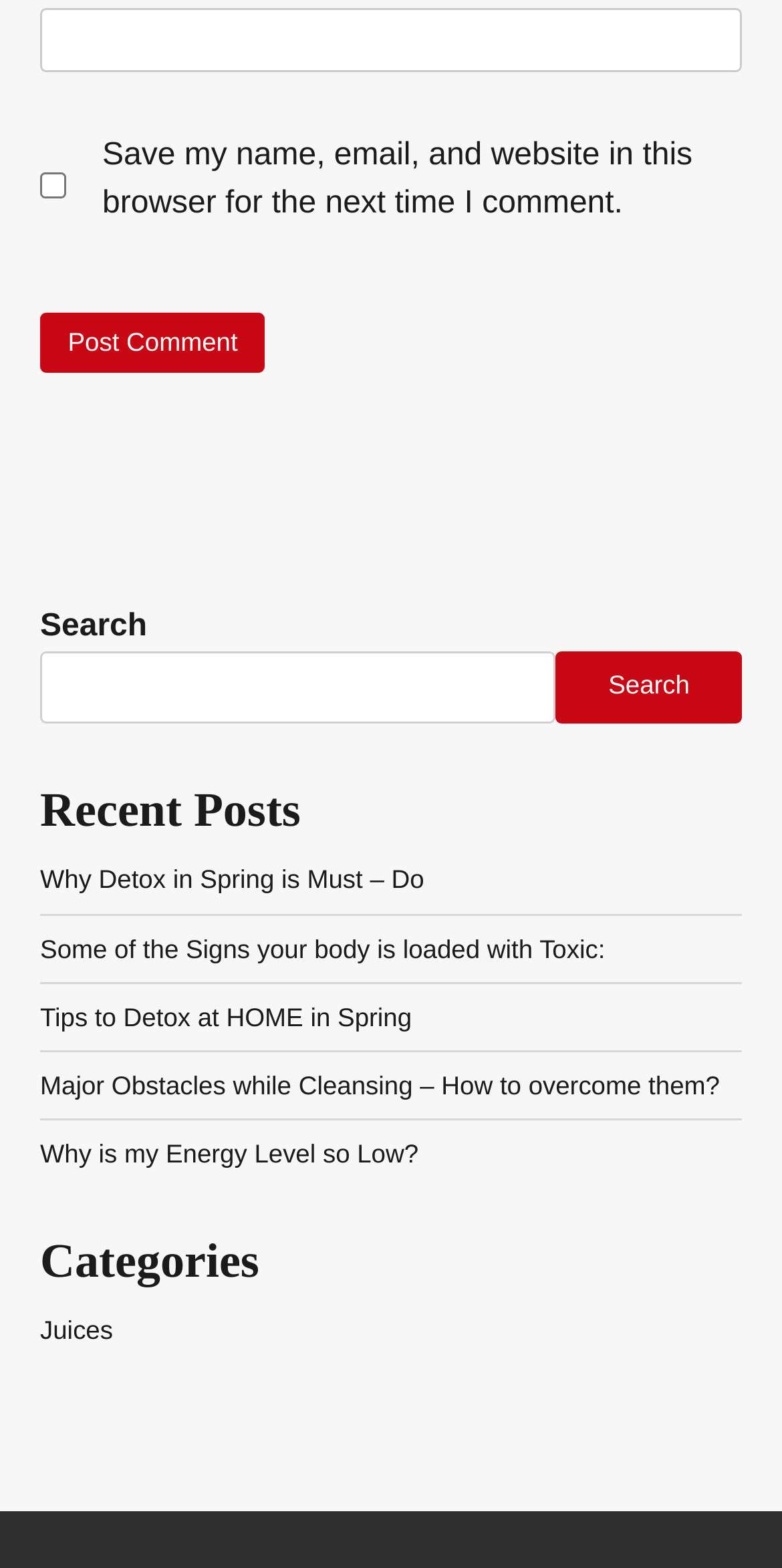What is the purpose of the checkbox?
Look at the image and respond with a single word or a short phrase.

Save comment info